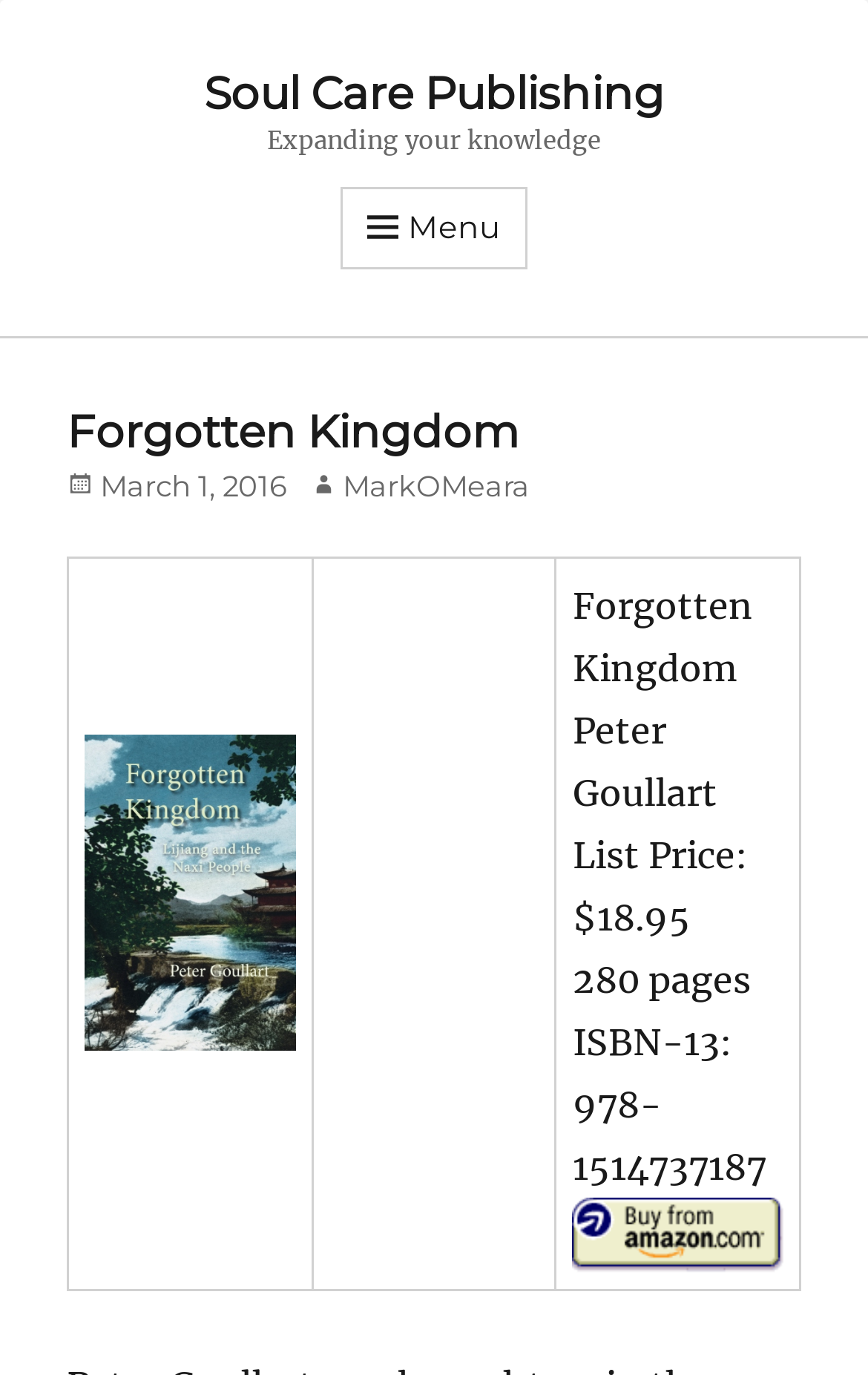Based on the image, provide a detailed and complete answer to the question: 
What is the list price of the book Forgotten Kingdom?

I found the answer by looking at the table that describes the book details, where it says 'List Price: $18.95' in one of the grid cells.